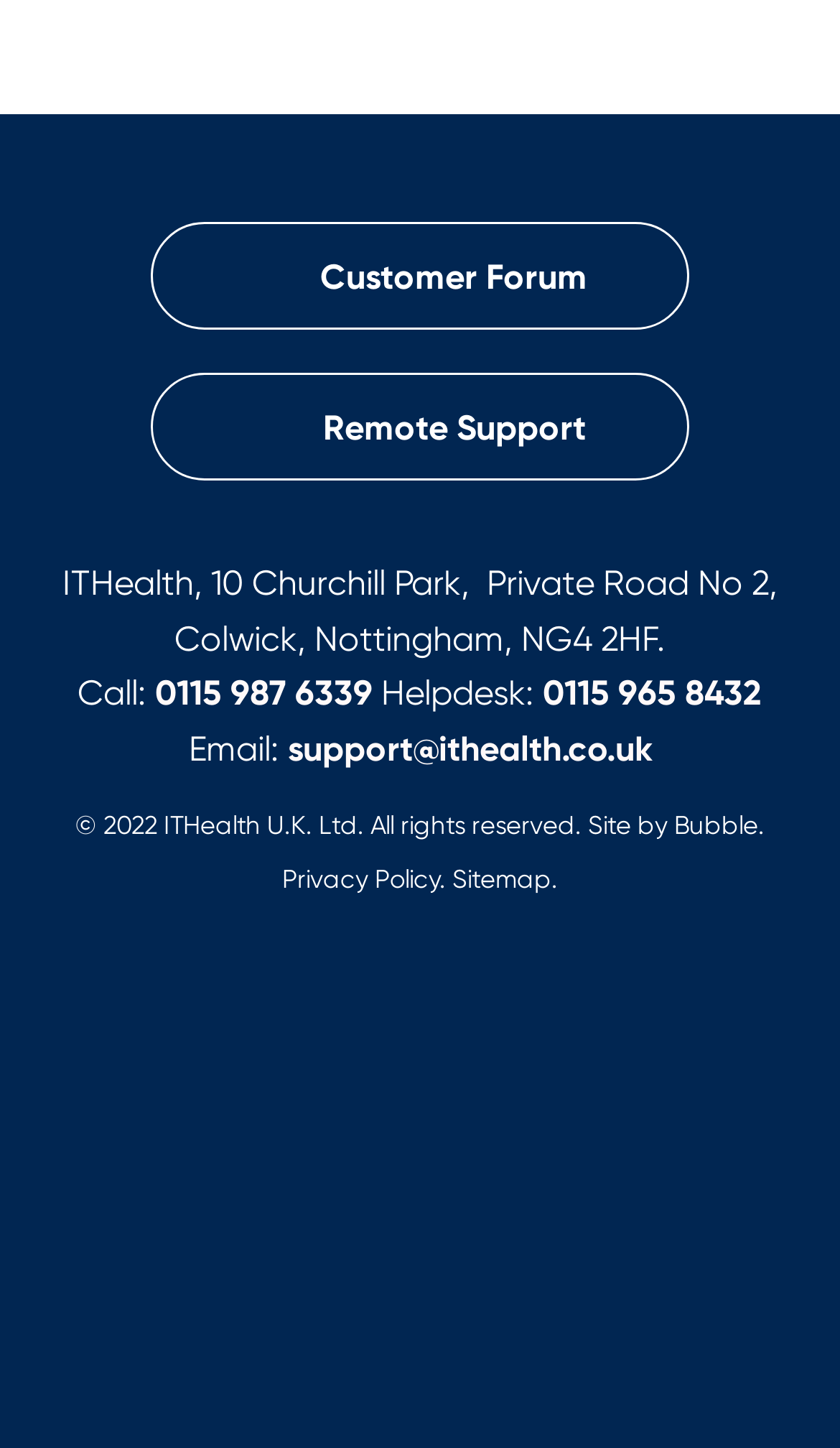Please determine the bounding box coordinates of the clickable area required to carry out the following instruction: "Post a comment". The coordinates must be four float numbers between 0 and 1, represented as [left, top, right, bottom].

None